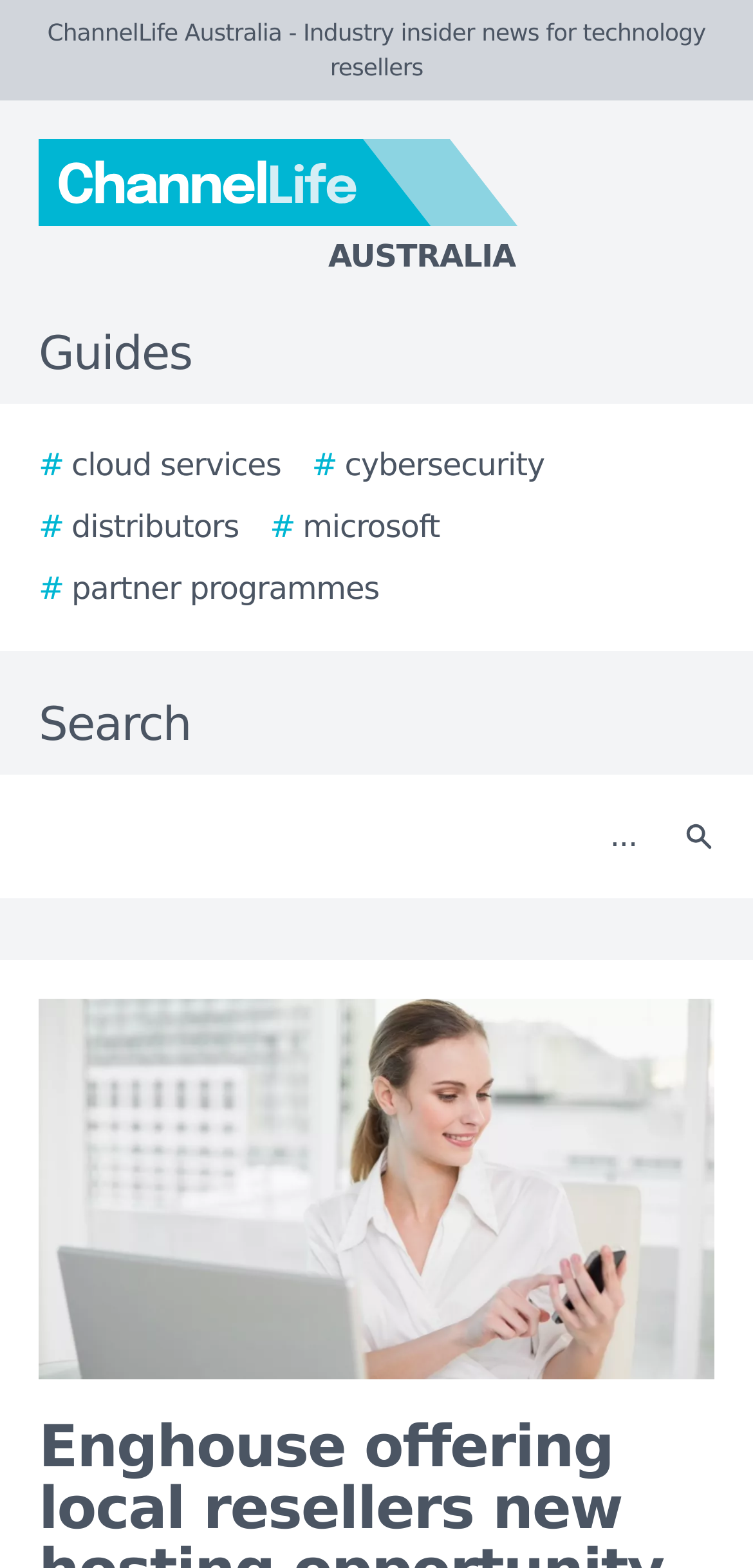Pinpoint the bounding box coordinates for the area that should be clicked to perform the following instruction: "View the article about Atiku condemning killing of policemen".

None